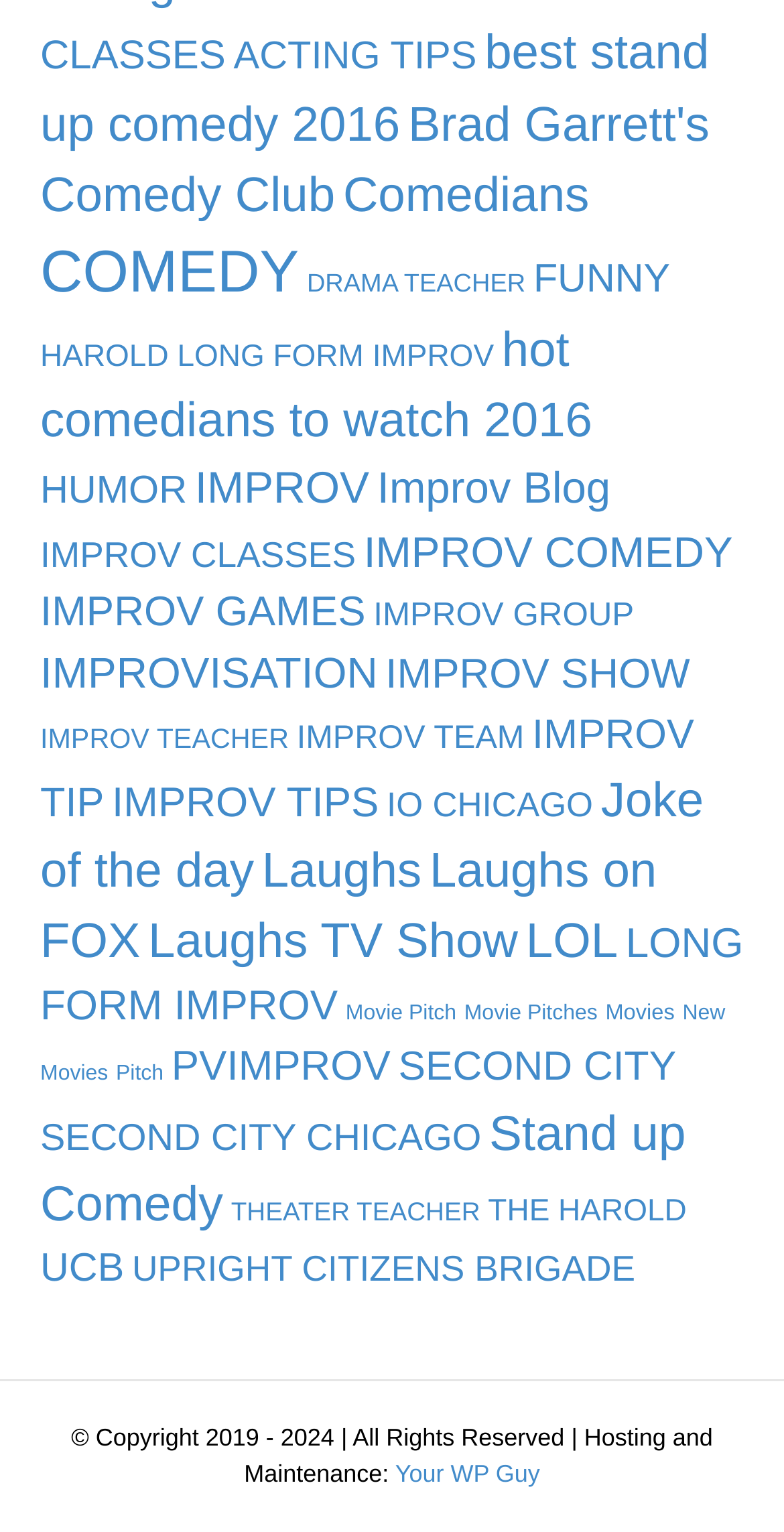Is there a link to a specific comedy club?
Please respond to the question with a detailed and thorough explanation.

I found a link with the text 'Brad Garrett's Comedy Club', which suggests that there is a link to a specific comedy club on the webpage.